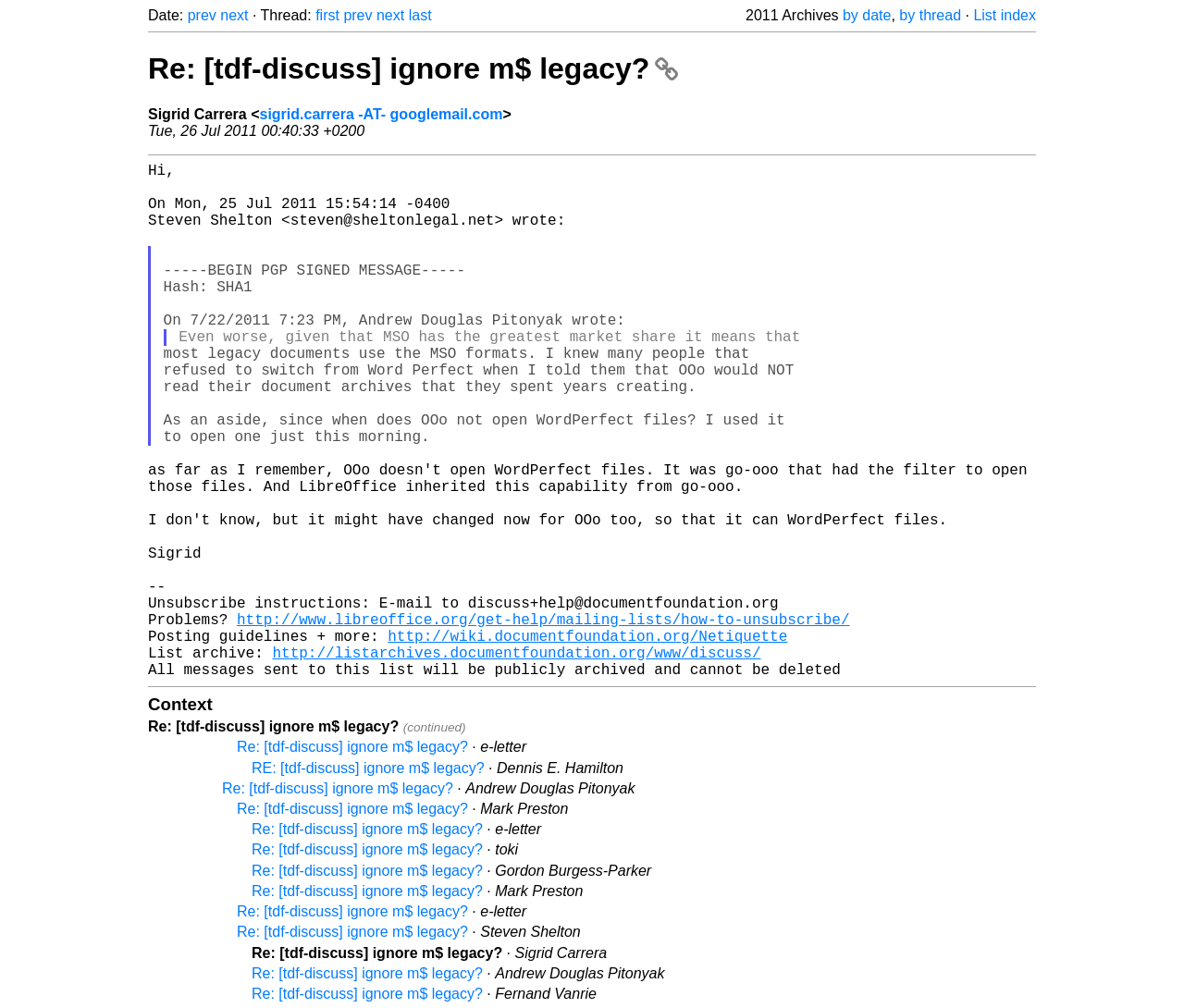Pinpoint the bounding box coordinates of the element to be clicked to execute the instruction: "view thread".

[0.21, 0.007, 0.267, 0.023]